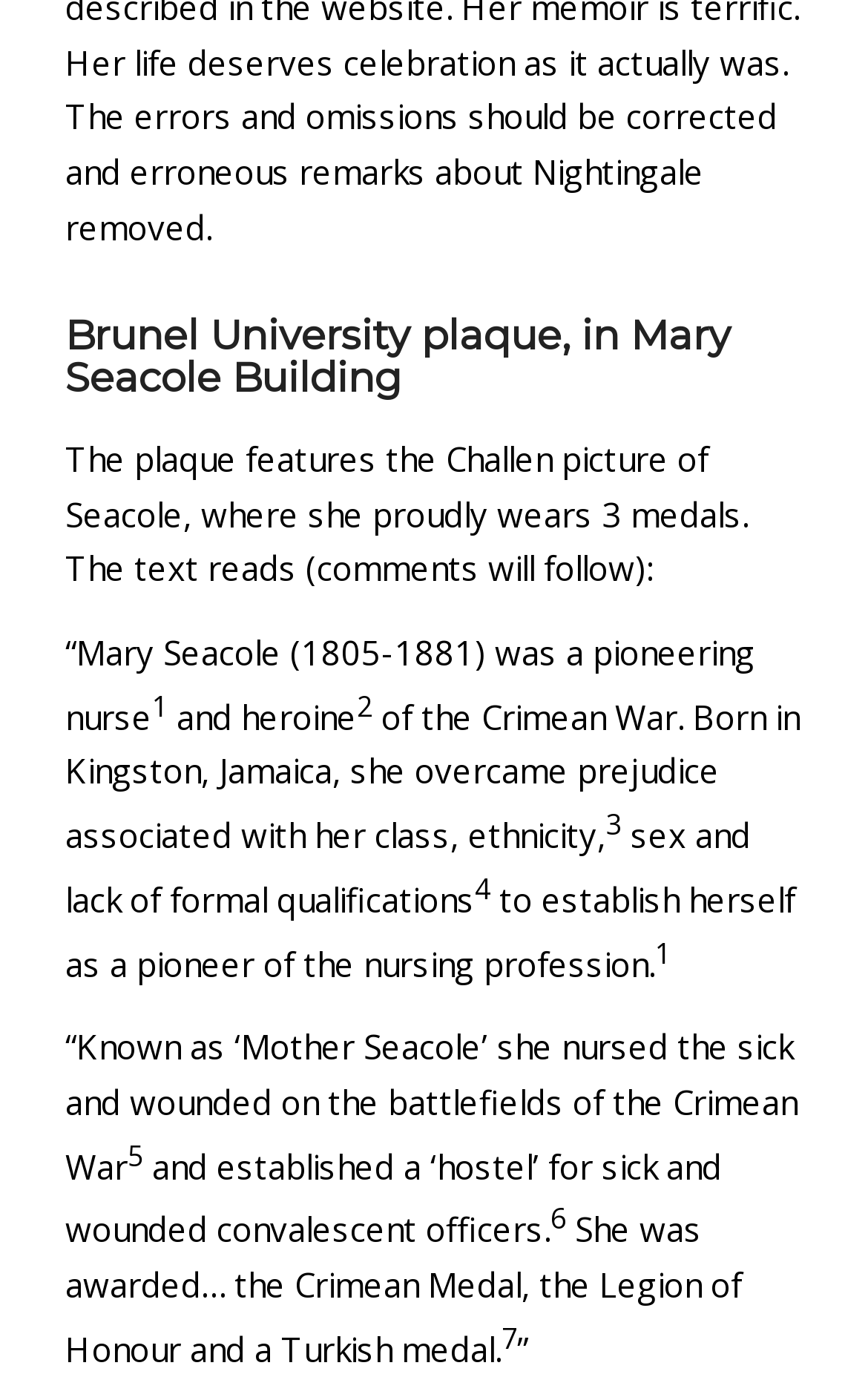Examine the image carefully and respond to the question with a detailed answer: 
How many medals did Mary Seacole wear?

The answer can be found in the text 'The plaque features the Challen picture of Seacole, where she proudly wears 3 medals.' which is located in the StaticText element with bounding box coordinates [0.075, 0.317, 0.862, 0.429].